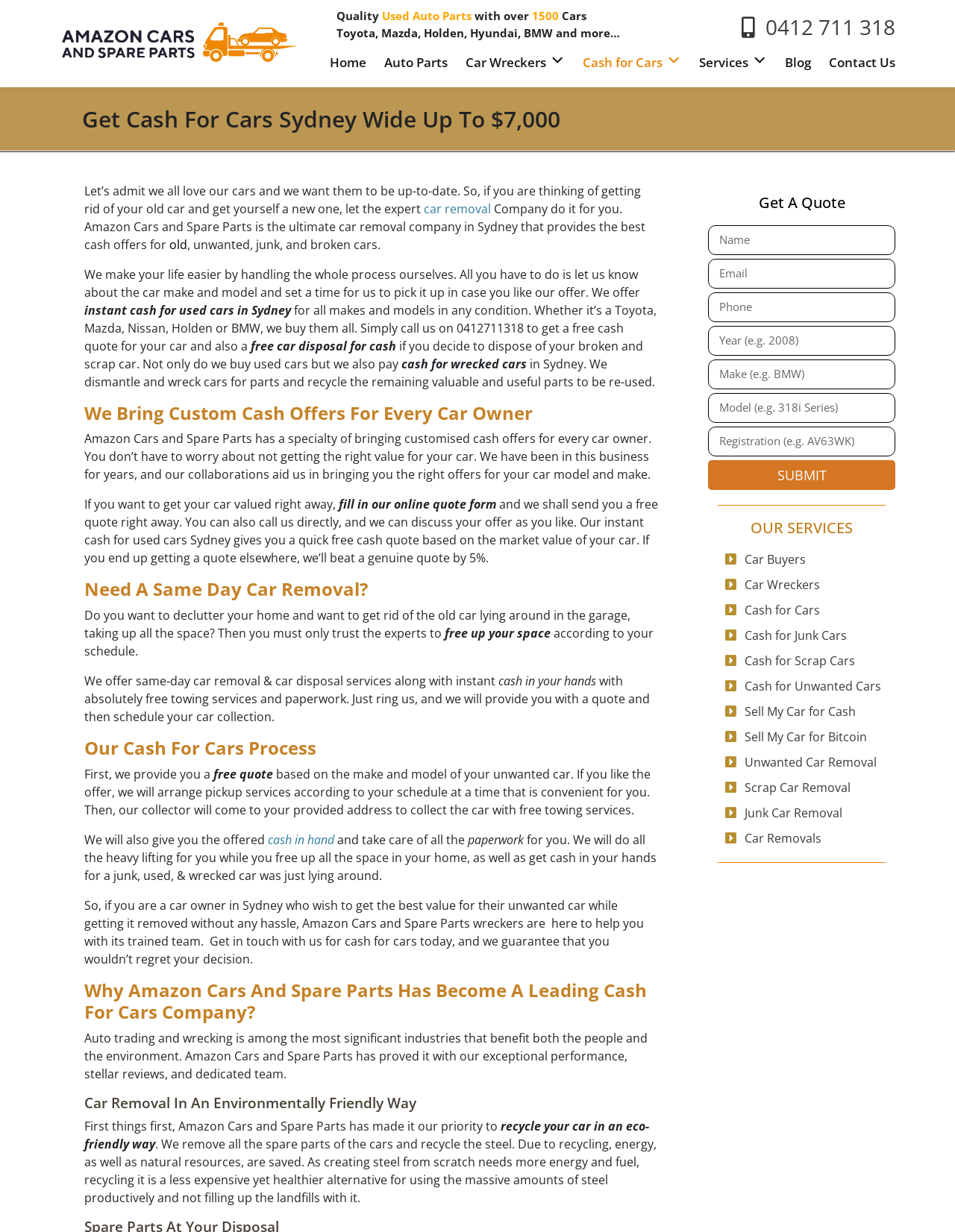Describe every aspect of the webpage comprehensively.

The webpage is about Amazon Cars and Spare Parts, a company that offers cash for cars, car removal, and spare parts services in Sydney. At the top of the page, there is a link to "Amazon Cars and Spare Parts" with an accompanying image. Below this, there are several headings and paragraphs of text that describe the company's services and benefits.

To the left of the main content area, there is a menu with links to various pages, including "Home", "Auto Parts", "Car Wreckers", "Cash for Cars", "Services", "Blog", and "Contact Us". Some of these links have dropdown menus with additional options.

The main content area is divided into several sections, each with its own heading. The first section describes the company's cash for cars service, explaining that they offer instant cash for used cars in Sydney and provide free car disposal for cash. The second section explains the company's car removal process, which includes providing a free quote, arranging pickup, and giving cash in hand.

The third section describes the benefits of using Amazon Cars and Spare Parts, including their environmentally friendly car removal process, which involves recycling spare parts and steel. The company's team is also highlighted as being trained and dedicated to providing excellent service.

To the right of the main content area, there is a form where users can get a quote for their car. The form asks for the user's name, email, phone number, and car details, including year, make, model, and registration. Below the form, there are links to various services offered by the company, including car buyers, car wreckers, and cash for junk cars.

At the bottom of the page, there is a section with links to additional services, including sell my car for cash, sell my car for bitcoin, unwanted car removal, scrap car removal, junk car removal, and car removals.